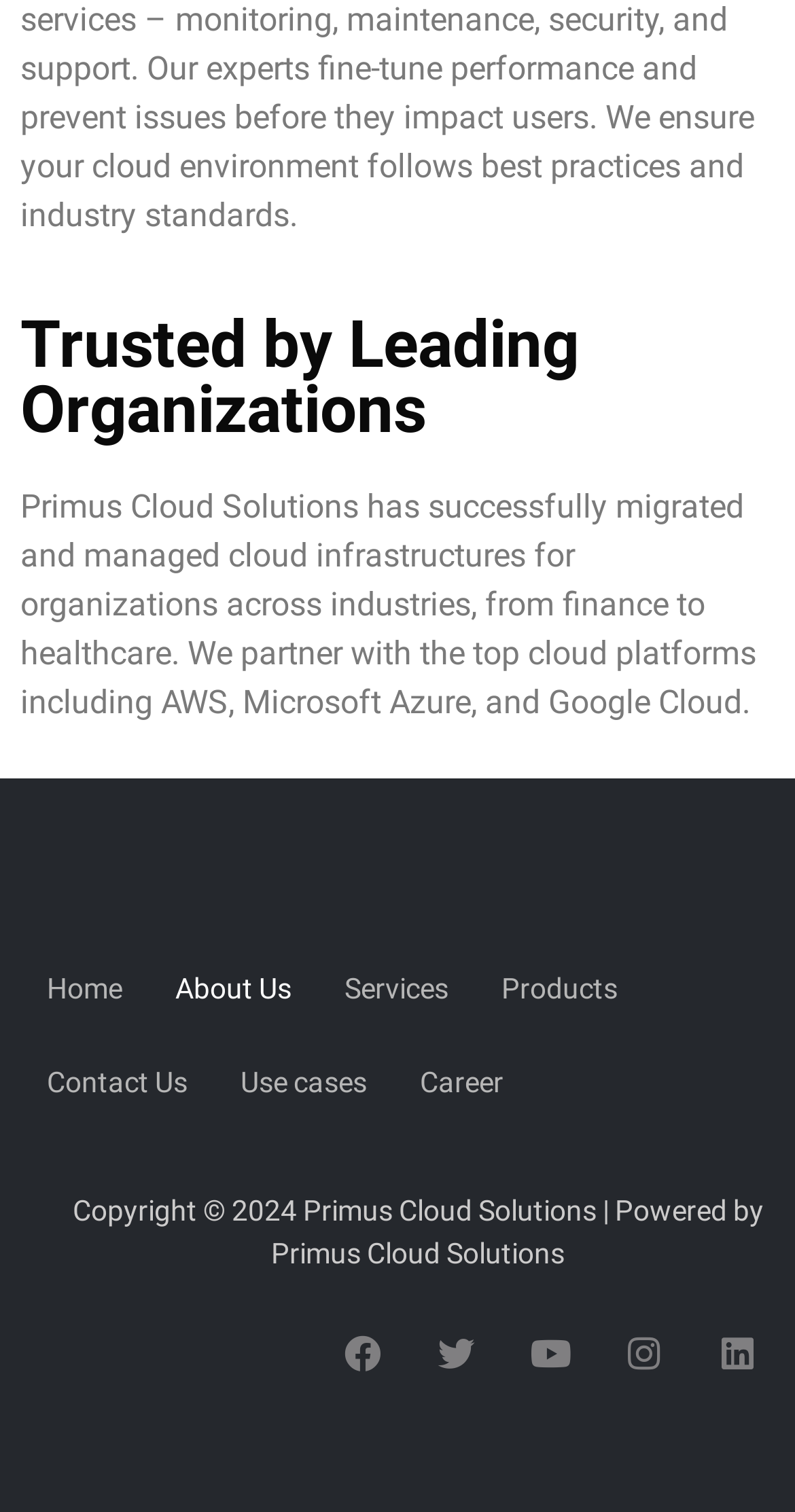How many navigation links are present at the top of the webpage?
Based on the image, give a concise answer in the form of a single word or short phrase.

7